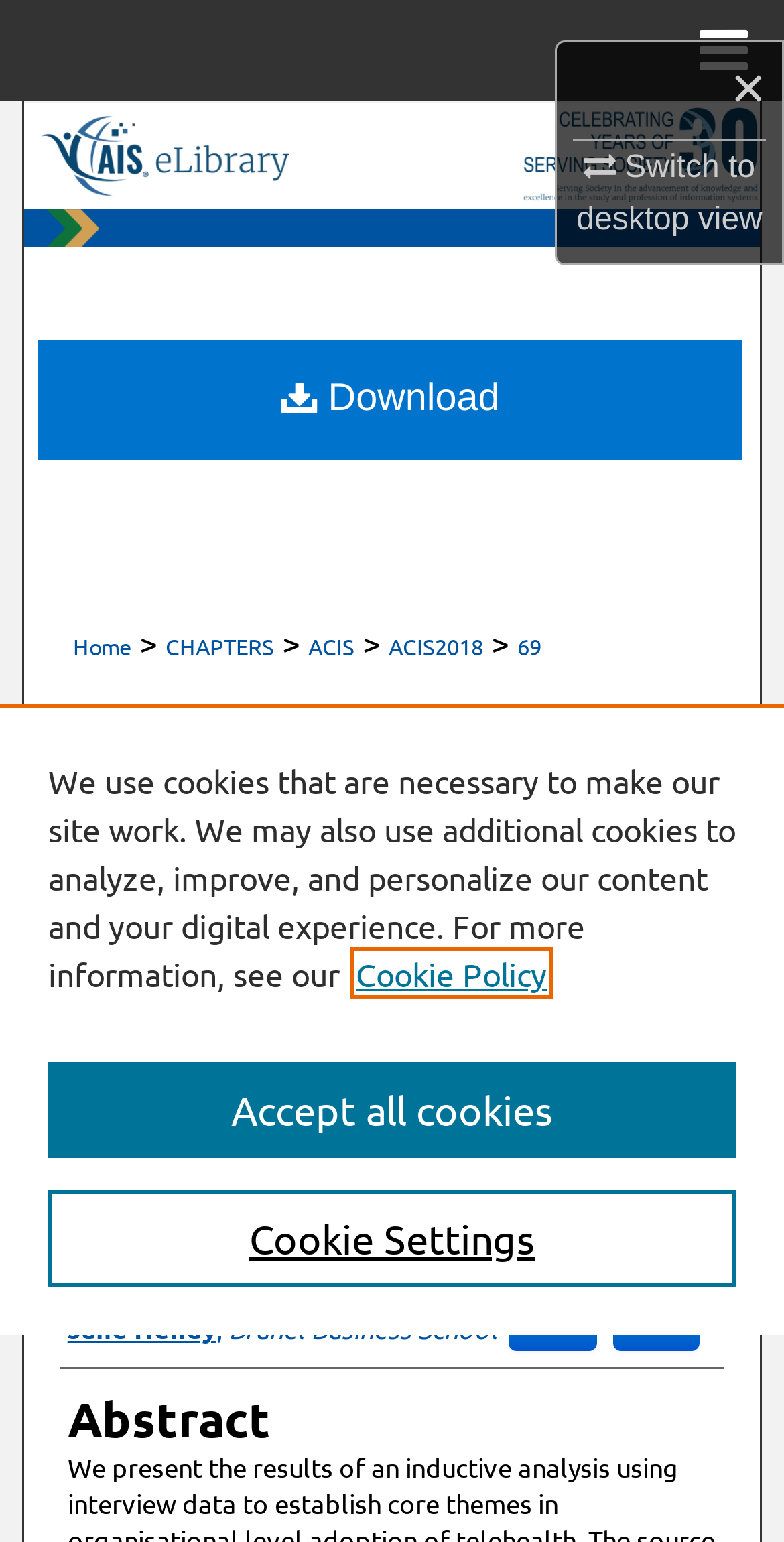Provide a comprehensive description of the webpage.

The webpage is a research paper titled "Telehealth Adoption: Three case studies at the organisational level" by Sophie Cockcroft and Jane Hendy. At the top right corner, there are three links: "×", "Switch to desktop view", and "≡ Menu". Below these links, there is a hidden menu with links to "Home", "Search", "Browse All Content", "My Account", "About", and "DC Network Digital Commons Network™".

On the left side, there is a link to "AIS Electronic Library (AISeL)" with an accompanying image. Next to it, there is a navigation breadcrumb with links to "Home", "CHAPTERS", "ACIS", "ACIS2018", and "69".

The main content of the page is divided into sections. The first section is a heading titled "ACIS 2018 PROCEEDINGS" with a link to the same title. Below it, there is a heading titled "Telehealth Adoption: Three case studies at the organisational level" with a link to the same title. 

The next section is an "Authors" section, which lists the authors of the paper, Sophie Cockcroft and Jane Hendy, with links to their profiles and "Follow" buttons. 

The "Abstract" section is located below the authors' section. There is a "Download" link on the top right corner of the page.

At the bottom of the page, there is a "Cookie banner" region with a modal dialog titled "Privacy". The dialog explains the use of cookies on the site and provides links to the "Cookie Policy" and buttons to "Cookie Settings" and "Accept all cookies".